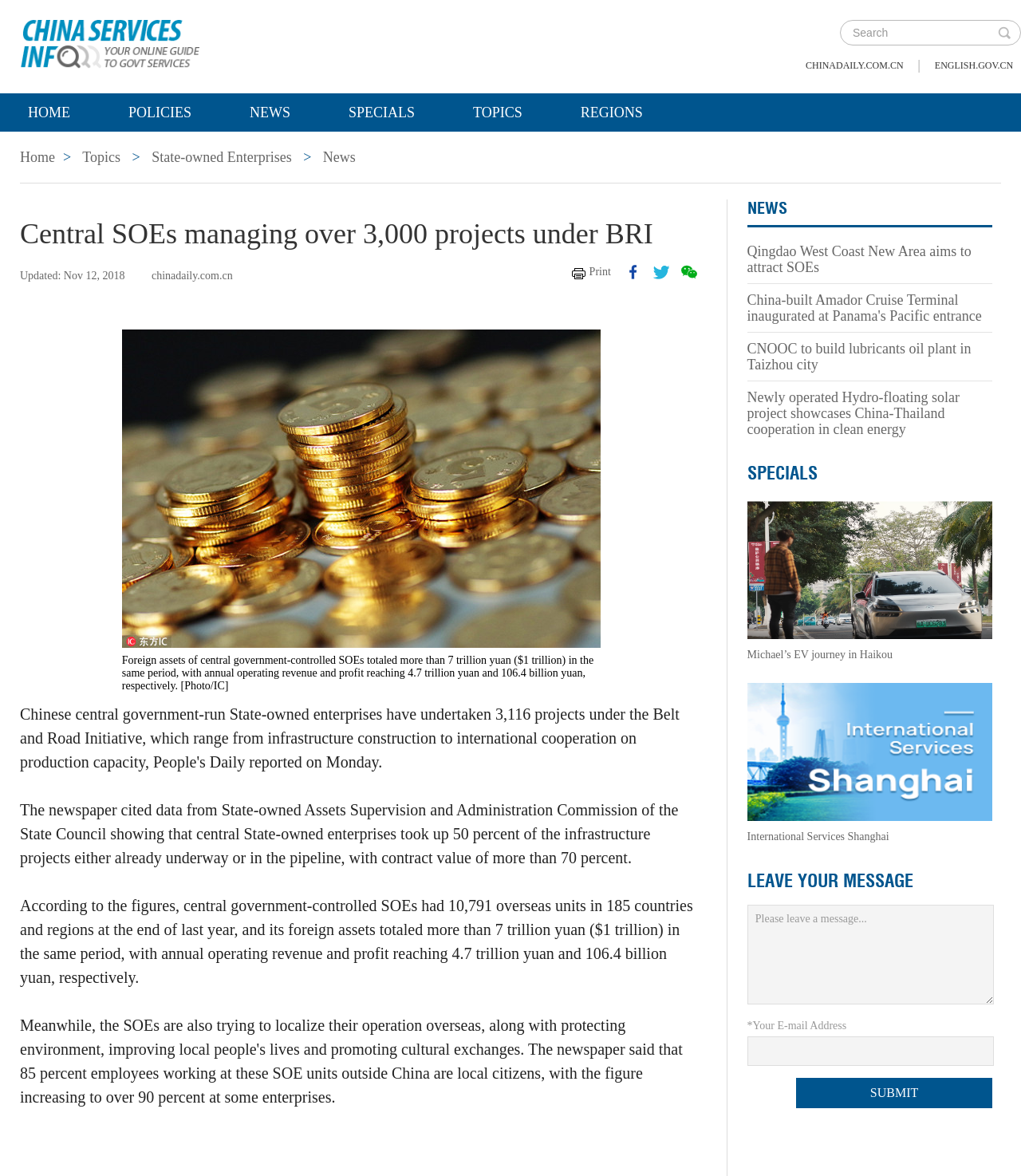Identify the title of the webpage and provide its text content.

Central SOEs managing over 3,000 projects under BRI